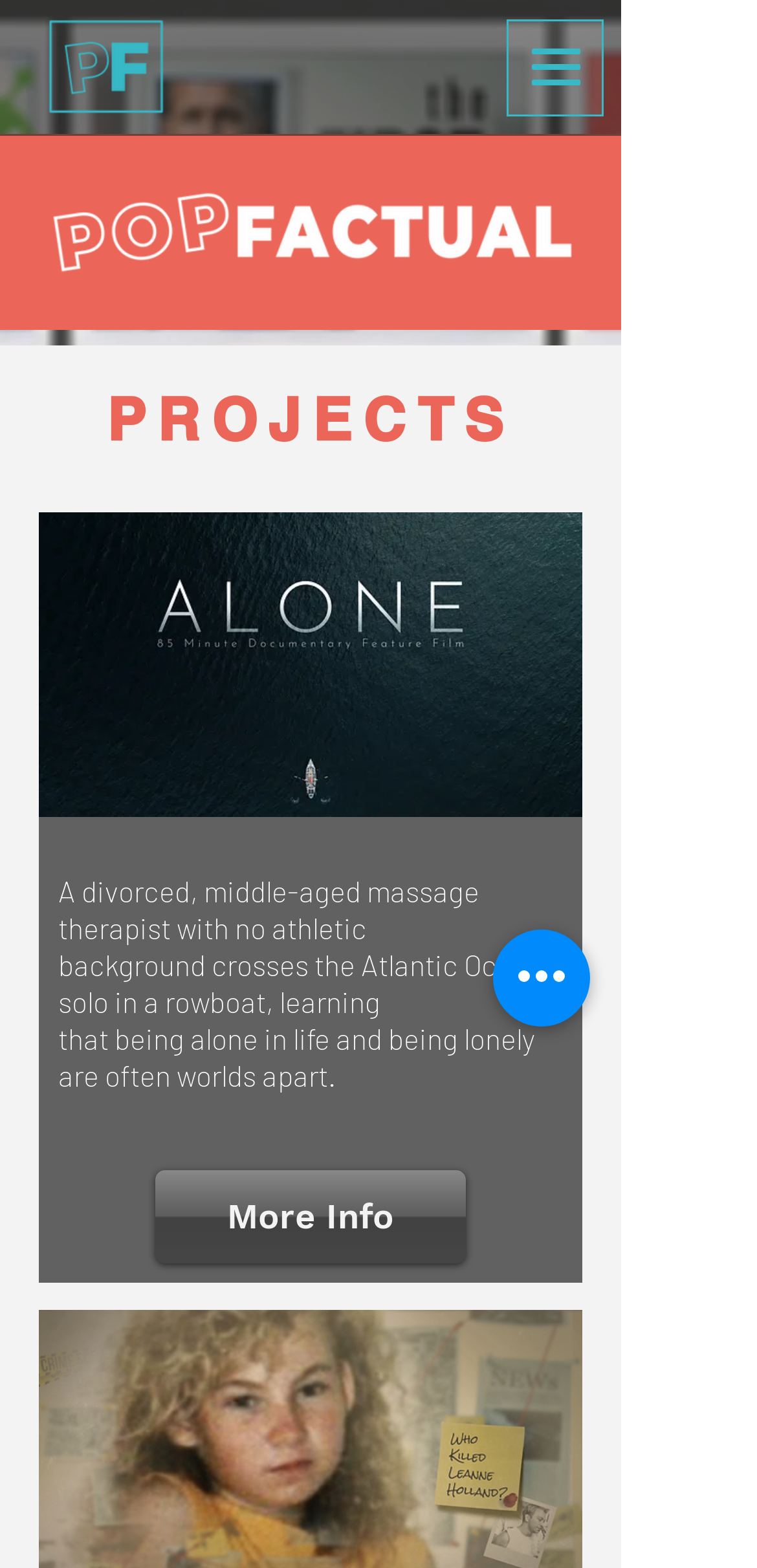Extract the bounding box for the UI element that matches this description: "aria-label="Open navigation menu"".

[0.669, 0.012, 0.797, 0.074]